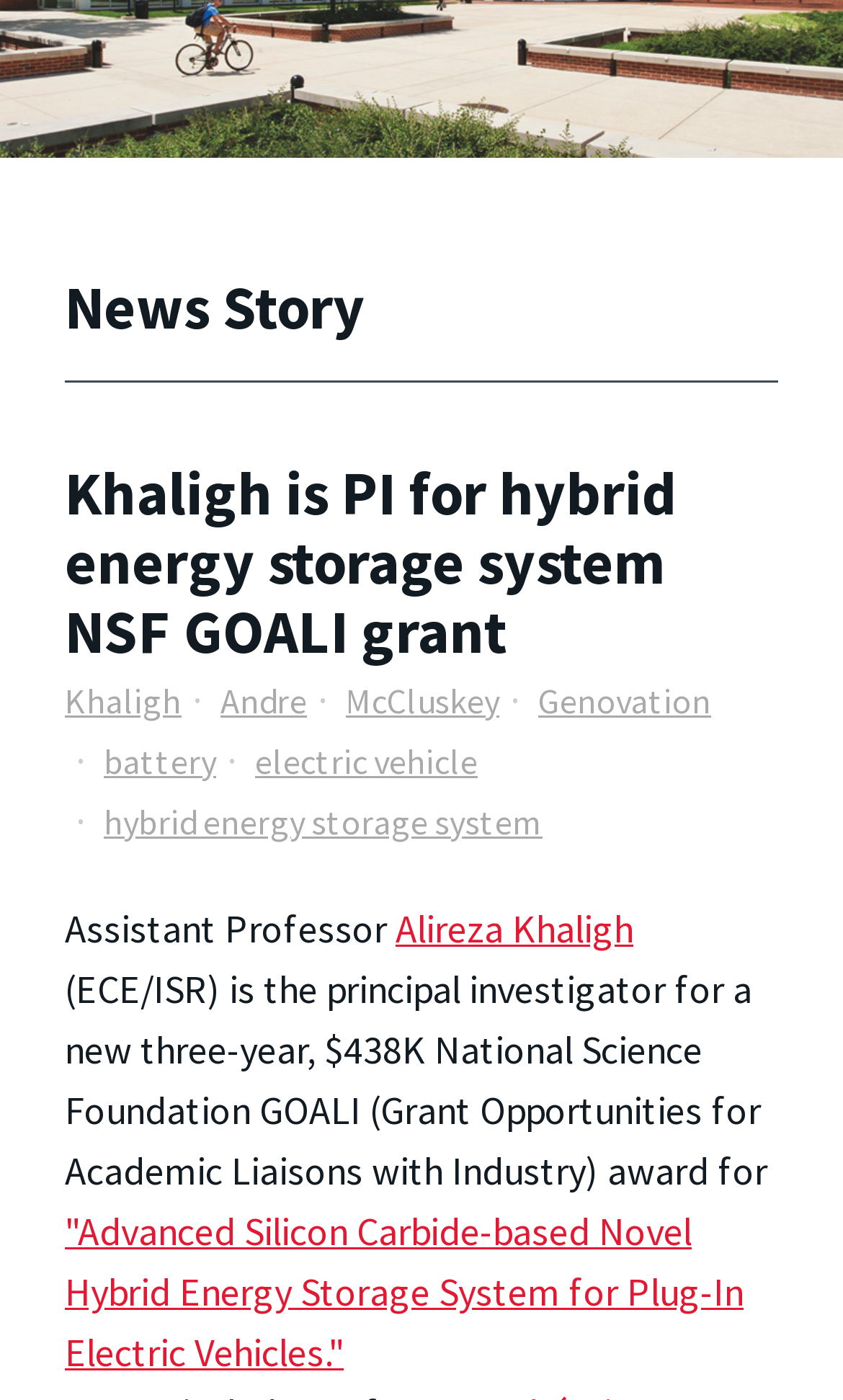Given the element description, predict the bounding box coordinates in the format (top-left x, top-left y, bottom-right x, bottom-right y), using floating point numbers between 0 and 1: hybrid energy storage system

[0.123, 0.571, 0.644, 0.602]